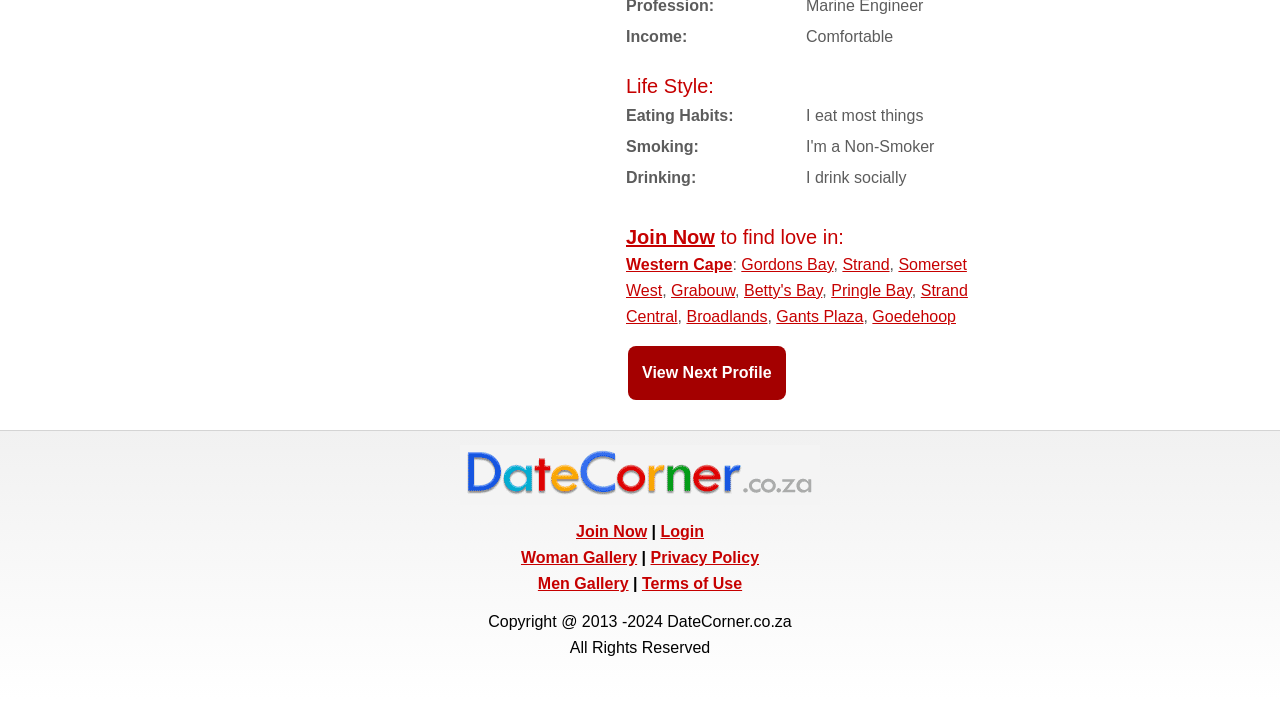Please identify the bounding box coordinates of the clickable region that I should interact with to perform the following instruction: "Login to your account". The coordinates should be expressed as four float numbers between 0 and 1, i.e., [left, top, right, bottom].

[0.516, 0.734, 0.55, 0.757]